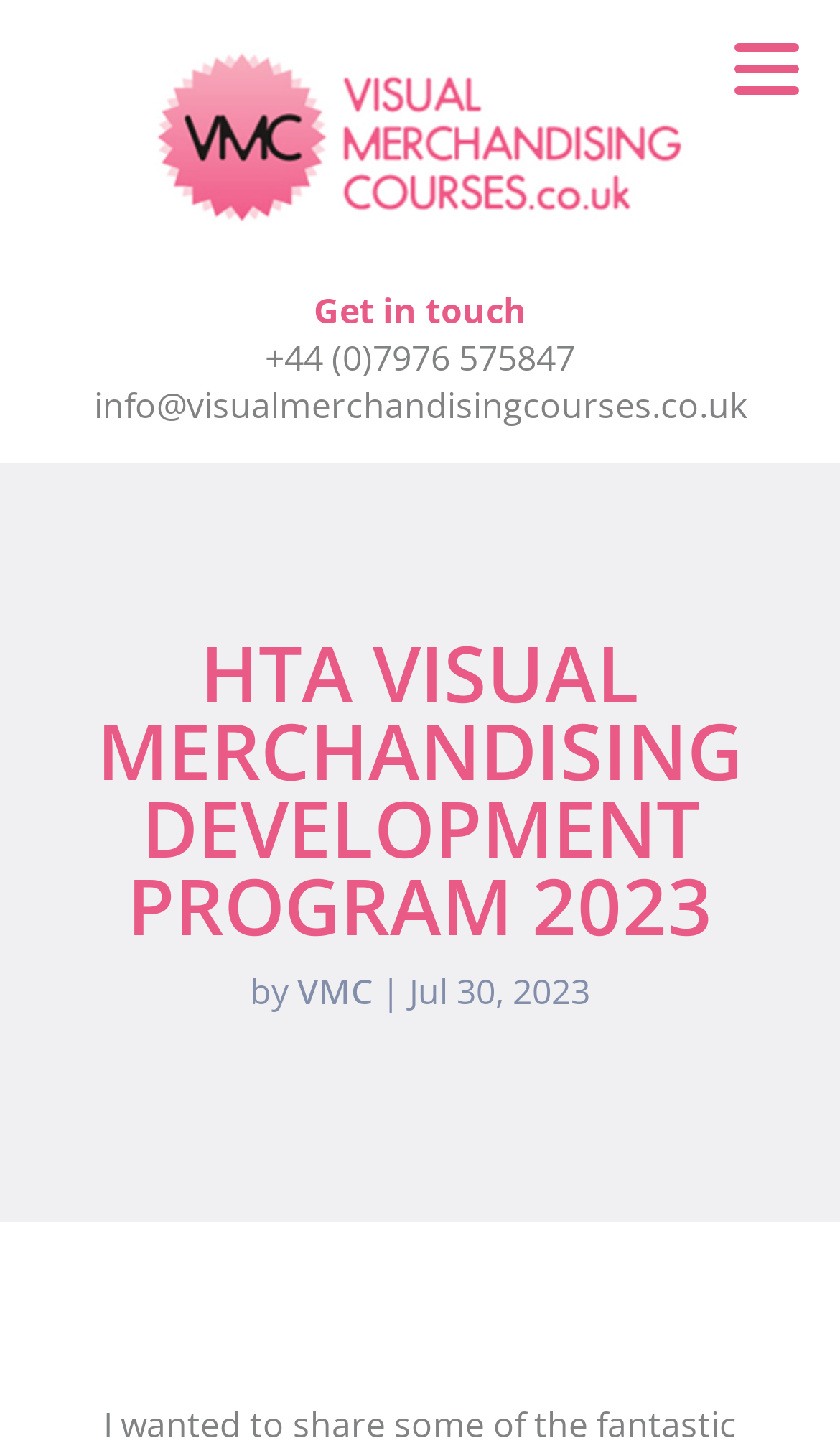Generate a detailed explanation of the webpage's features and information.

The webpage appears to be about Visual Merchandising Courses, specifically highlighting the successes of Horticultural Trades Association Members from Scotsdale Garden Centres, Wendy & Linda. 

At the top of the page, there is a prominent link and image combination with the text "Visual Merchandising courses", taking up most of the width. 

Below this, there is a section with contact information, featuring a "Get in touch" label, followed by a phone number and an email address. 

Further down, there is a main heading "HTA VISUAL MERCHANDISING DEVELOPMENT PROGRAM 2023" that spans almost the entire width of the page. 

Underneath the heading, there is a byline that reads "by VMC" with the date "Jul 30, 2023" on the right side.